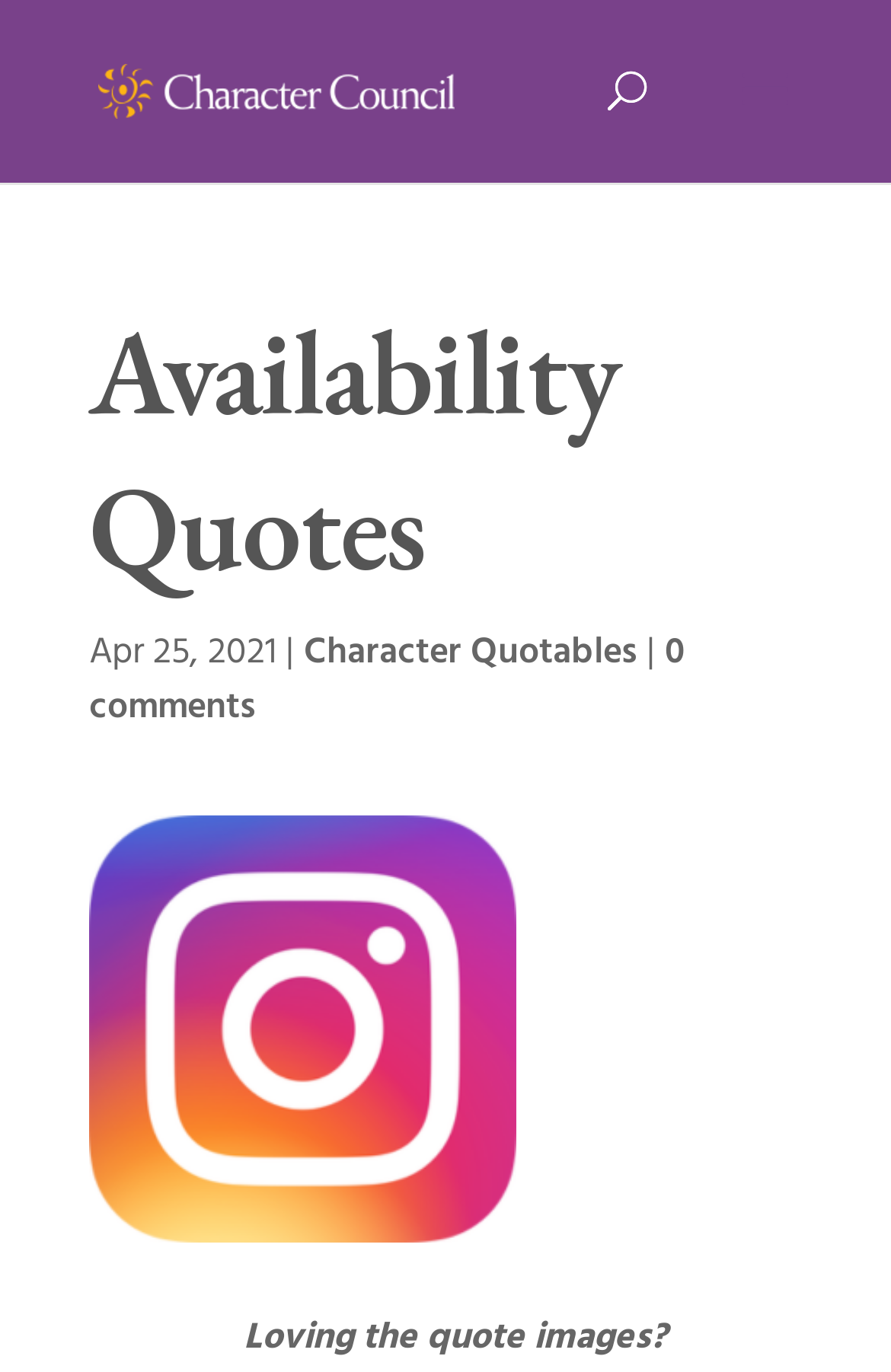Give an in-depth explanation of the webpage layout and content.

The webpage is about Availability Quotes, with a focus on inspiring quotes related to the concept of Availability, which is defined as "willingness to change my schedule and priorities to meet a need". 

At the top left of the page, there is a link to the "Character Council" with an accompanying image of the same name. Below this, there is a search bar that spans almost the entire width of the page. 

The main content of the page is headed by a title "Availability Quotes" which is centered near the top of the page. Below this title, there is a date "Apr 25, 2021" followed by a vertical line and a link to "Character Quotables". Further to the right, there is a link to "0 comments". 

On the left side of the page, there is a large image that takes up most of the vertical space. At the very bottom of the page, there is a text that says "Loving the quote images?"